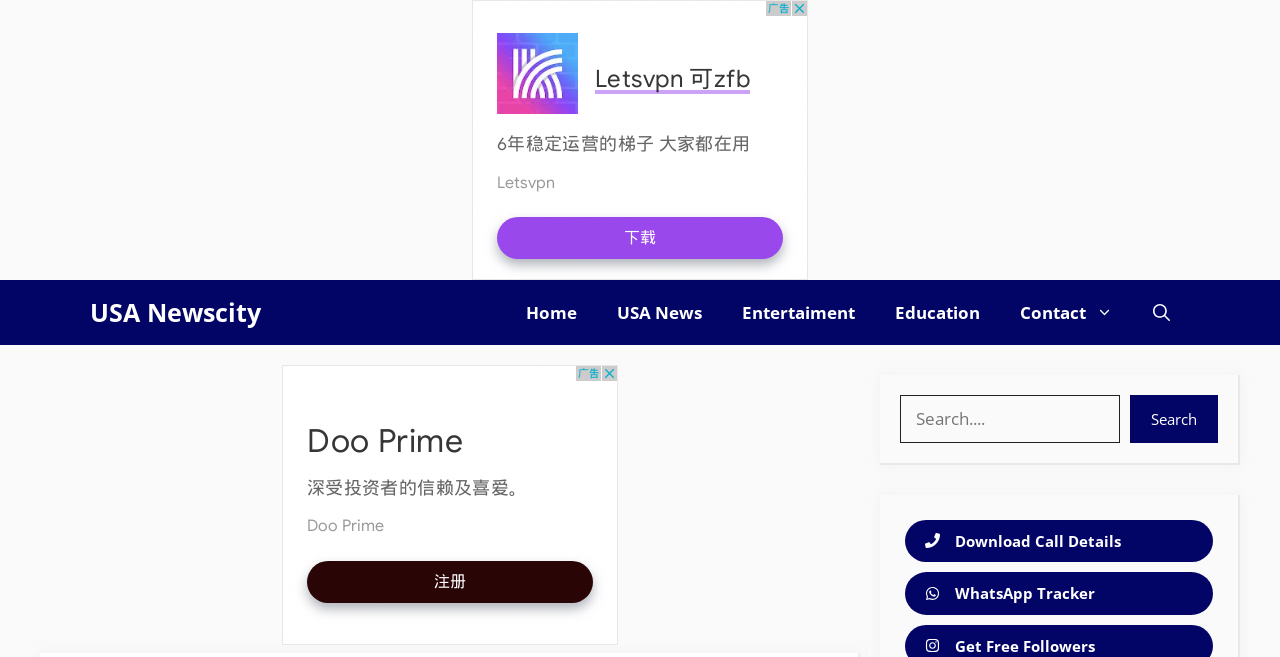Examine the image and give a thorough answer to the following question:
What are the two links at the bottom of the page?

I examined the bottom section of the page and found two links, 'Download Call Details' and 'WhatsApp Tracker', which seem to be related to additional resources or tools.